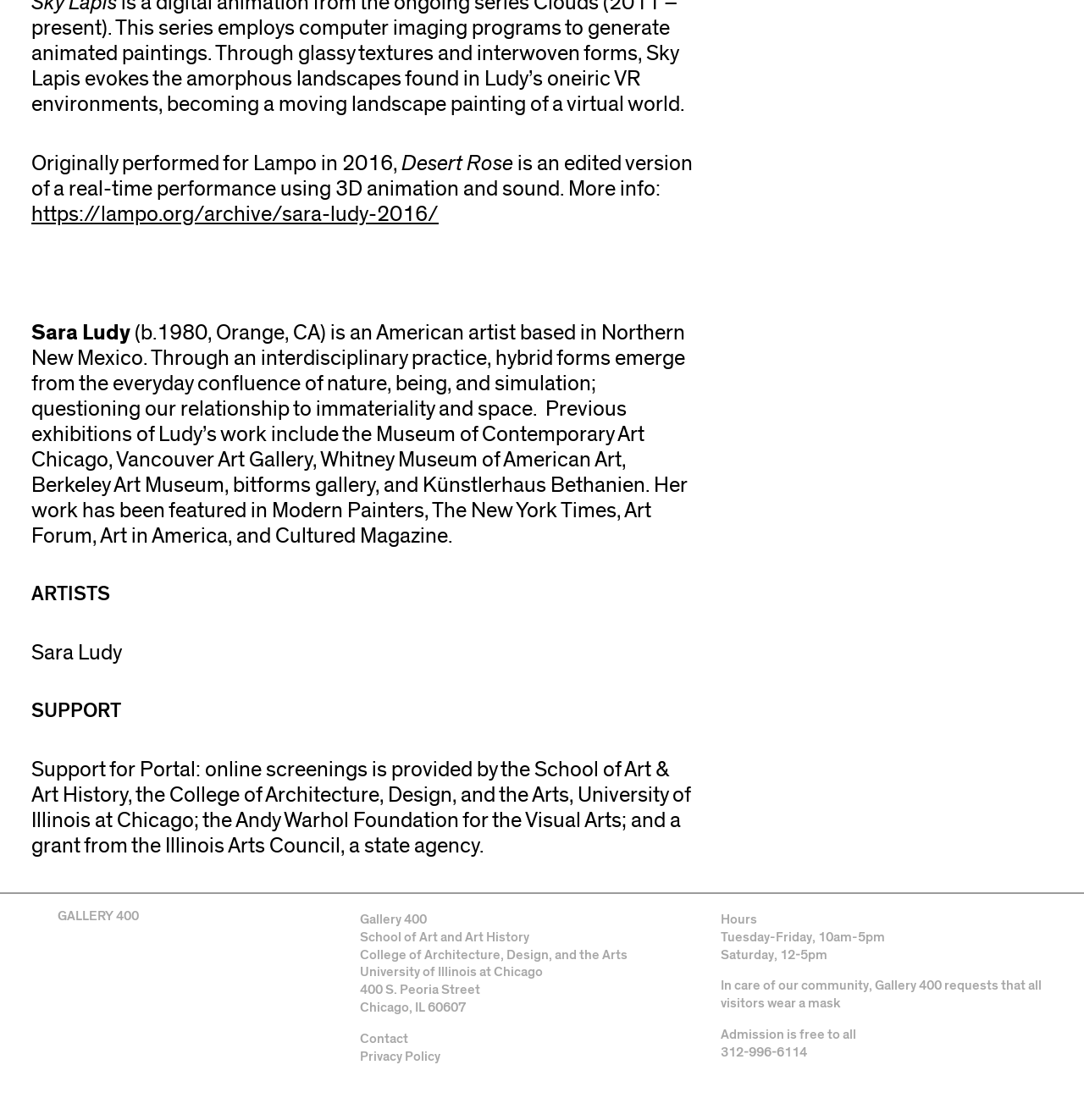Answer the question in one word or a short phrase:
What is the name of the artist?

Sara Ludy